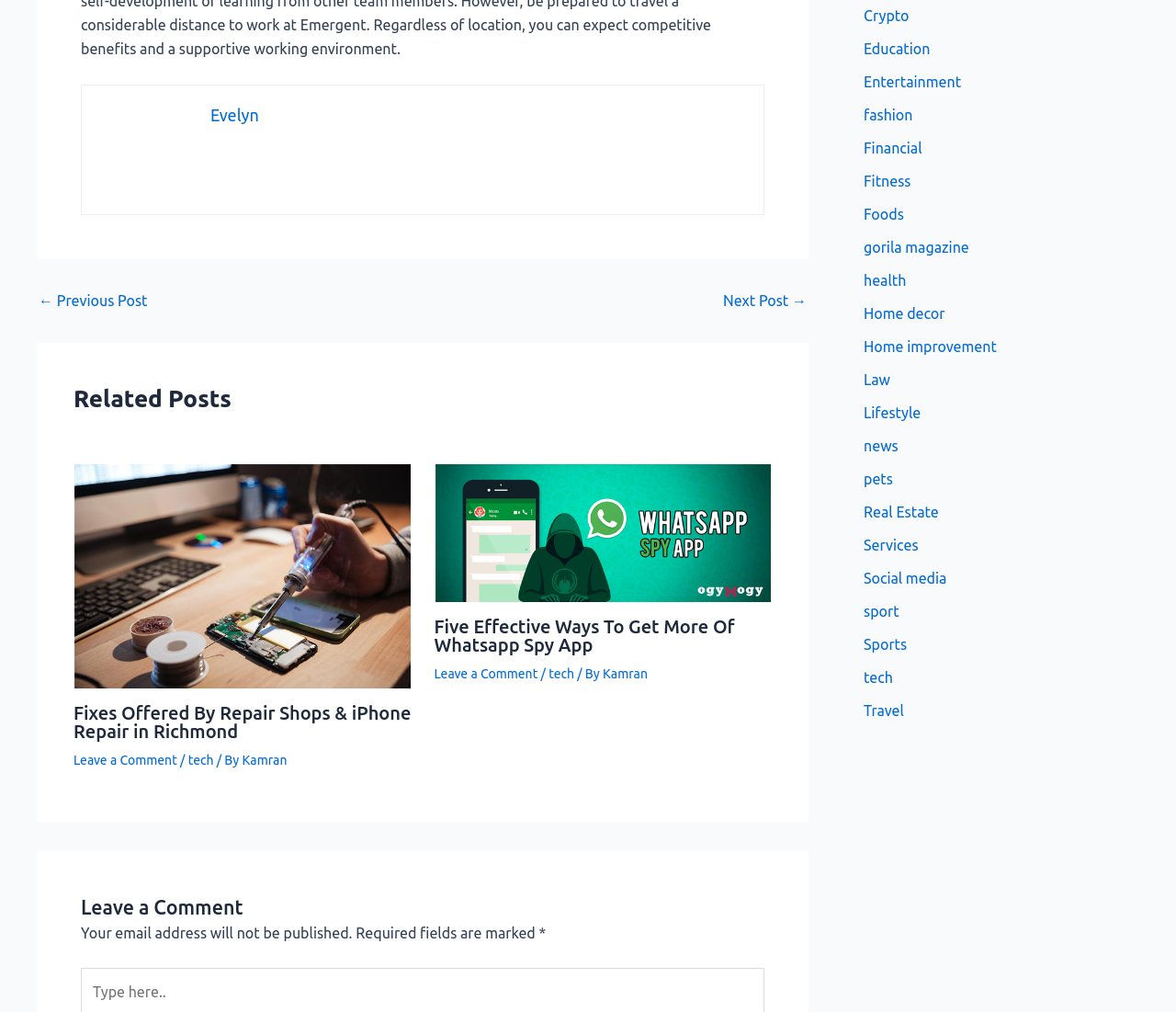Please identify the bounding box coordinates of the element I need to click to follow this instruction: "Read more about 'Fixes Offered By Repair Shops & iPhone Repair in Richmond'".

[0.062, 0.56, 0.35, 0.576]